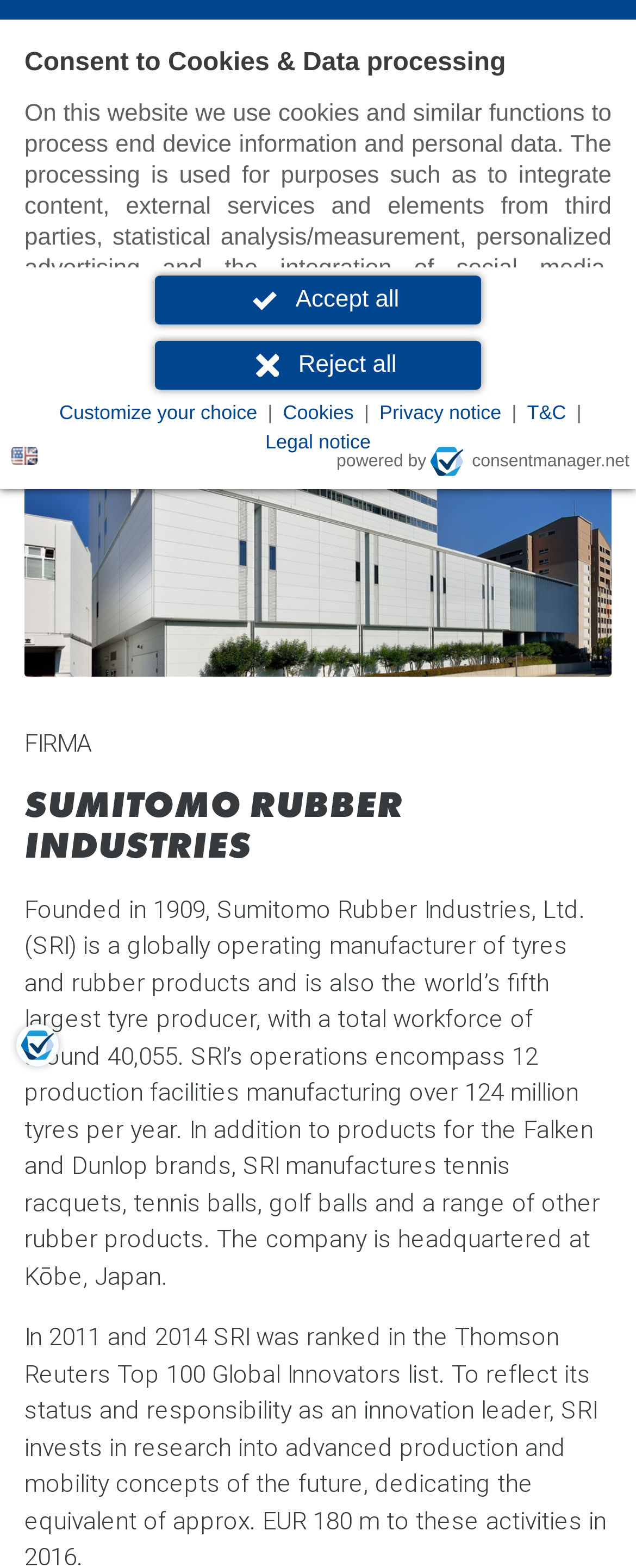Identify the bounding box coordinates of the region that should be clicked to execute the following instruction: "Search".

None